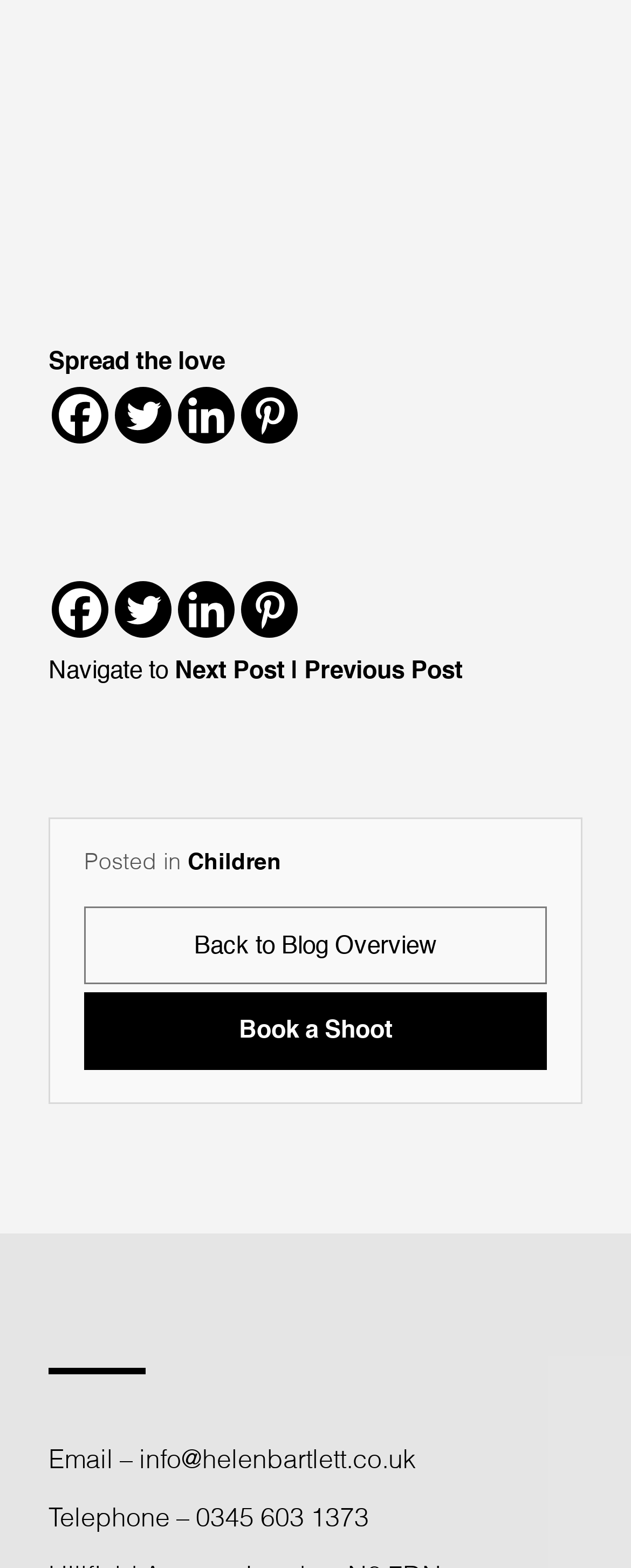Give a one-word or short phrase answer to this question: 
What are the navigation options available?

Next Post, Previous Post